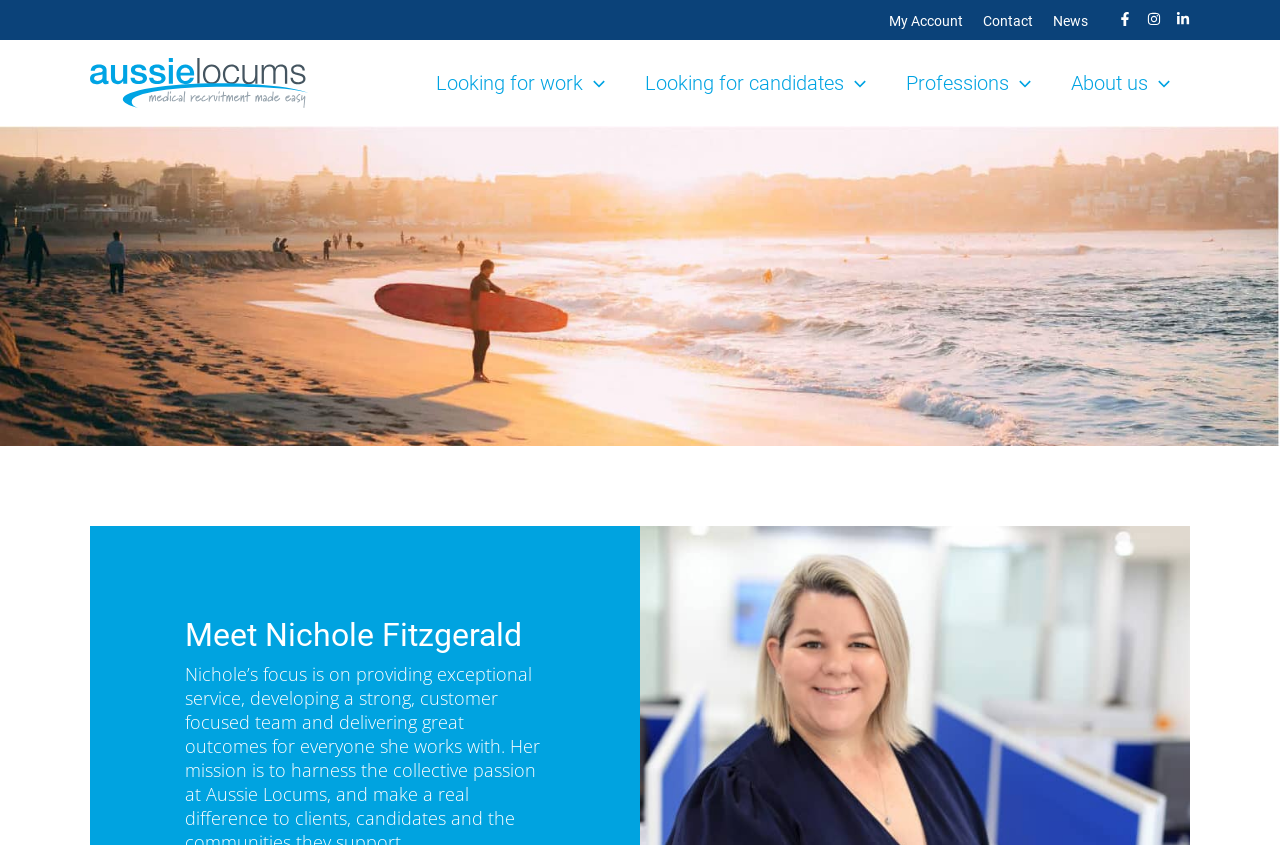What is the name of the company?
Examine the screenshot and reply with a single word or phrase.

Aussie Locums